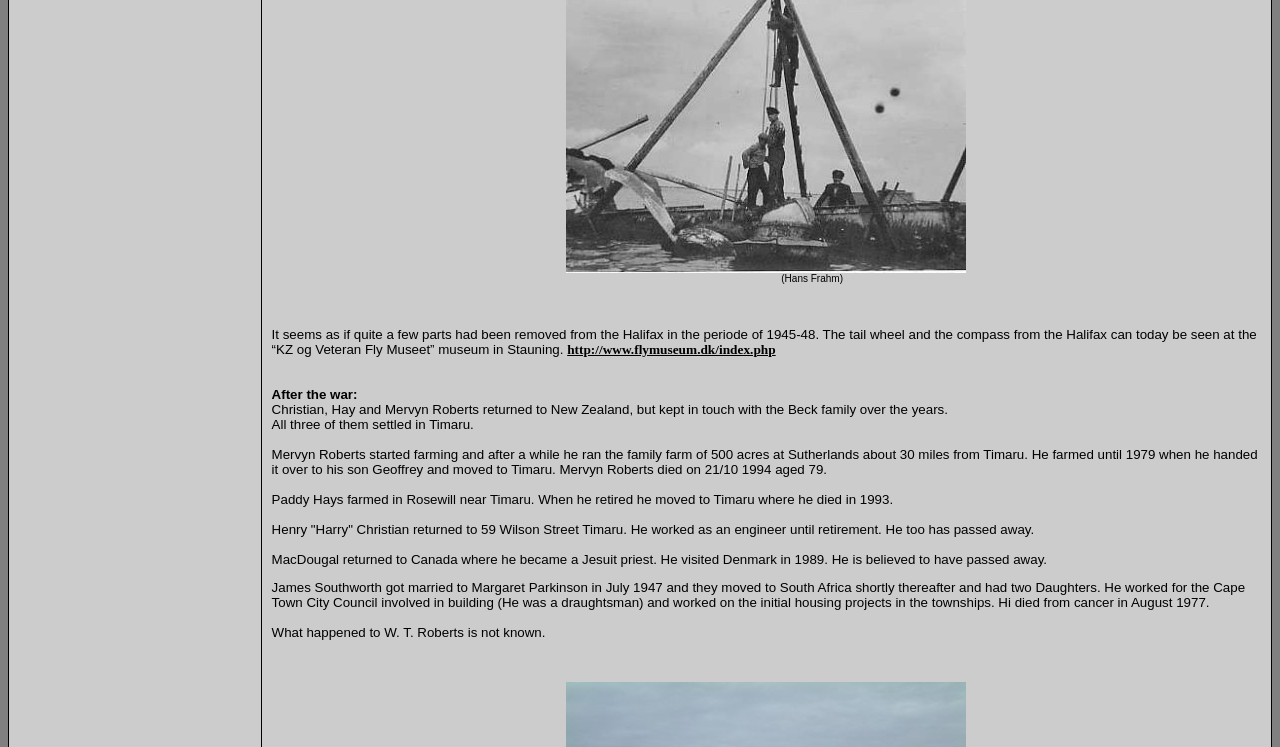Please provide a comprehensive response to the question based on the details in the image: What happened to MacDougal?

MacDougal returned to Canada where he became a Jesuit priest, and he visited Denmark in 1989. He is believed to have passed away.